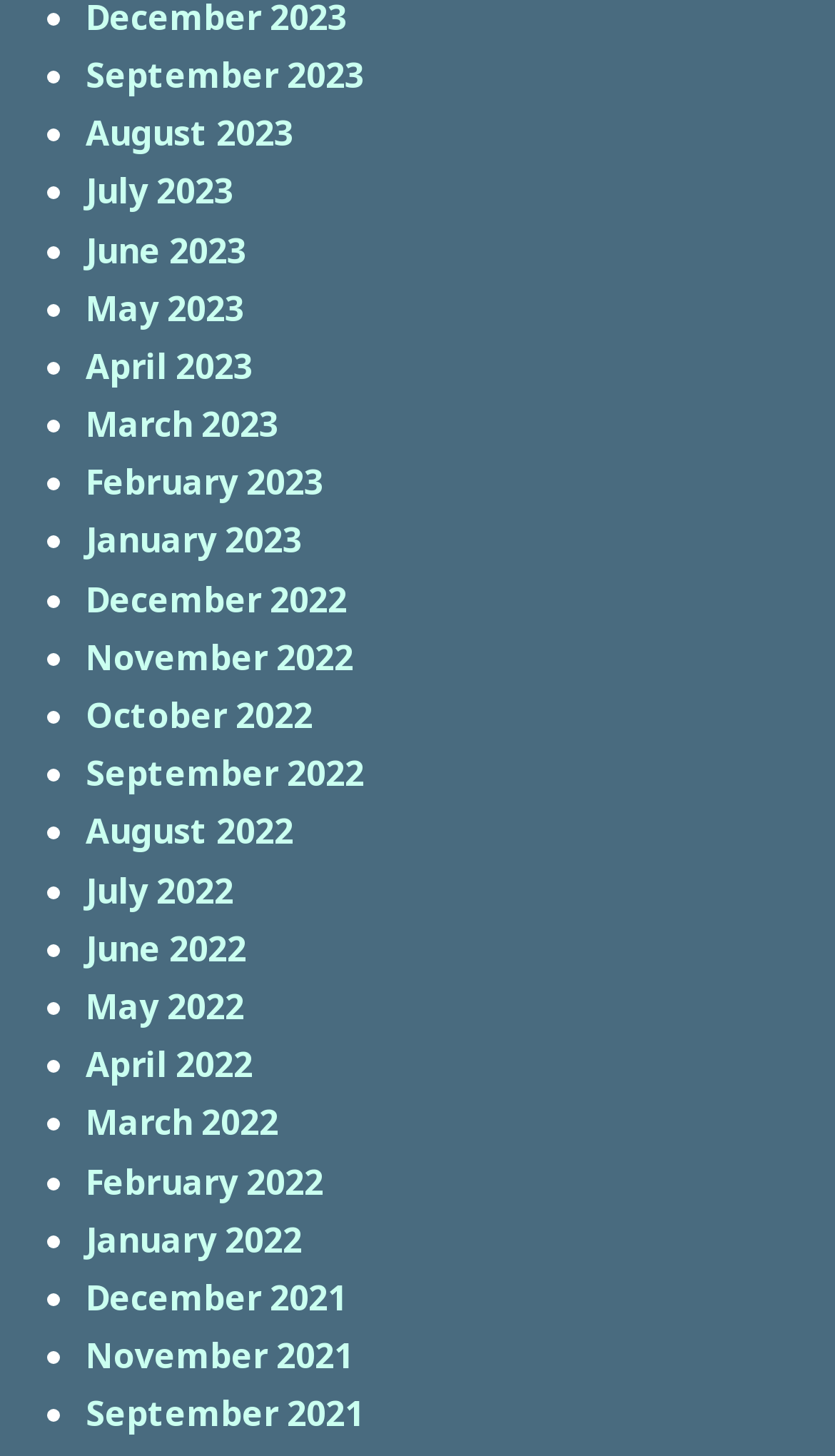Provide the bounding box for the UI element matching this description: "call0".

None